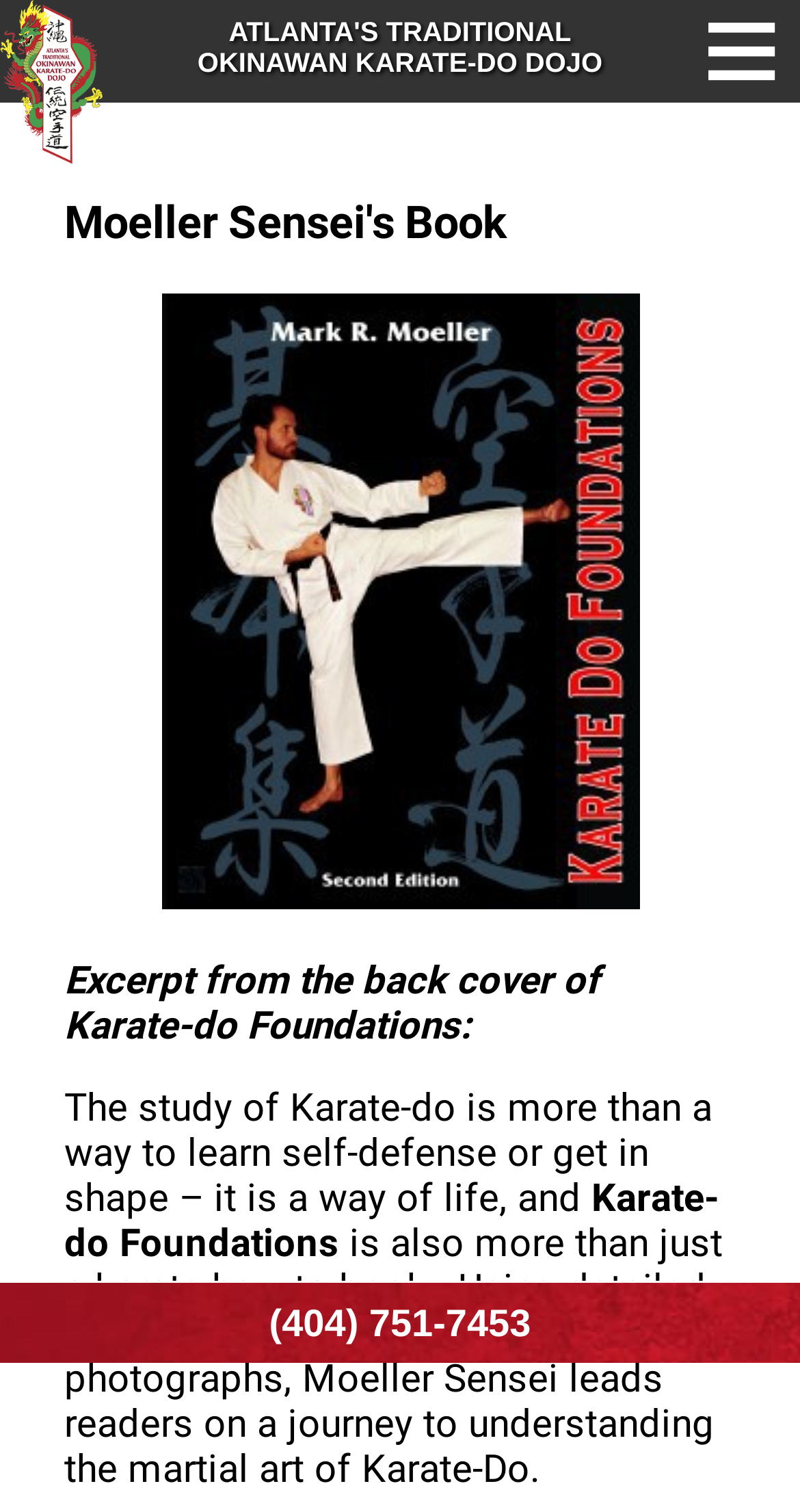Please respond to the question using a single word or phrase:
What is the format of the phone number?

(XXX) XXX-XXXX